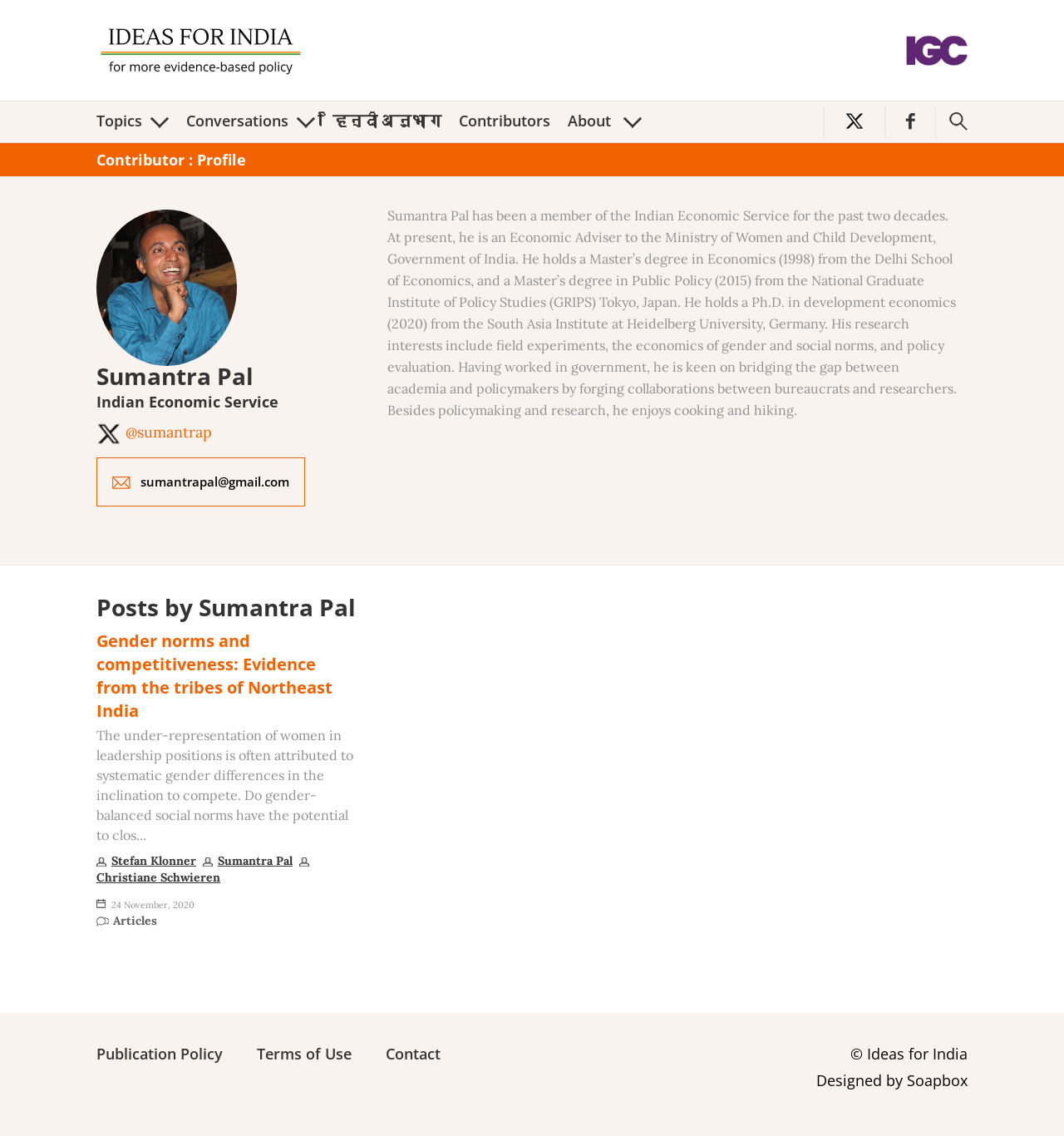Analyze and describe the webpage in a detailed narrative.

The webpage appears to be a profile page for a contributor named Sumantra Pal on the Ideas For India website. At the top of the page, there are two identical links to "Ideas For India" with accompanying images, one on the left and one on the right. Below these links, there is a navigation menu with several links, including "Topics", "Conversations", "हिन्दी अनुभाग", "Contributors", "About", and "Search", each with a dropdown icon image.

Below the navigation menu, there is a heading that reads "Contributor: Profile" followed by a link to the contributor's name, Sumantra Pal, with an accompanying image. The contributor's profile information is displayed, including their occupation, education, and research interests. There is also a link to their Twitter handle and email address.

The main content of the page is divided into two sections. The first section displays a heading "Posts by Sumantra Pal" followed by a list of article titles, including "Gender norms and competitiveness: Evidence from the tribes of Northeast India". Each article title is a link, and there is a brief summary of the article below the title. The articles are accompanied by images of the users who commented on the articles.

At the bottom of the page, there is a layout table with several links, including "Publication Policy", "Terms of Use", and "Contact". There is also a copyright notice that reads "© Ideas for India" and a credit to the website's designer, Soapbox.